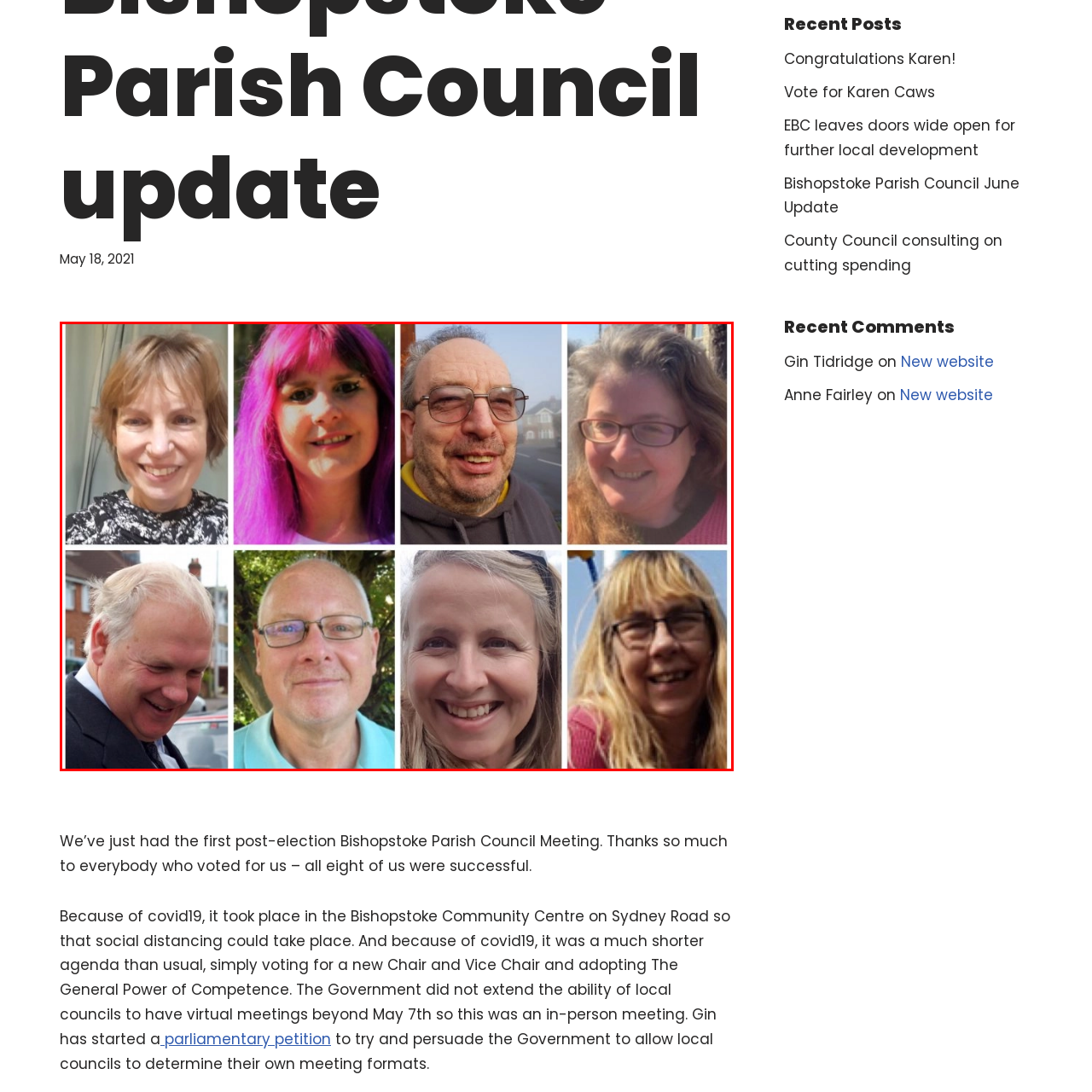Analyze the image highlighted by the red bounding box and give a one-word or phrase answer to the query: What is the attire of the man in the second row?

Suit jacket